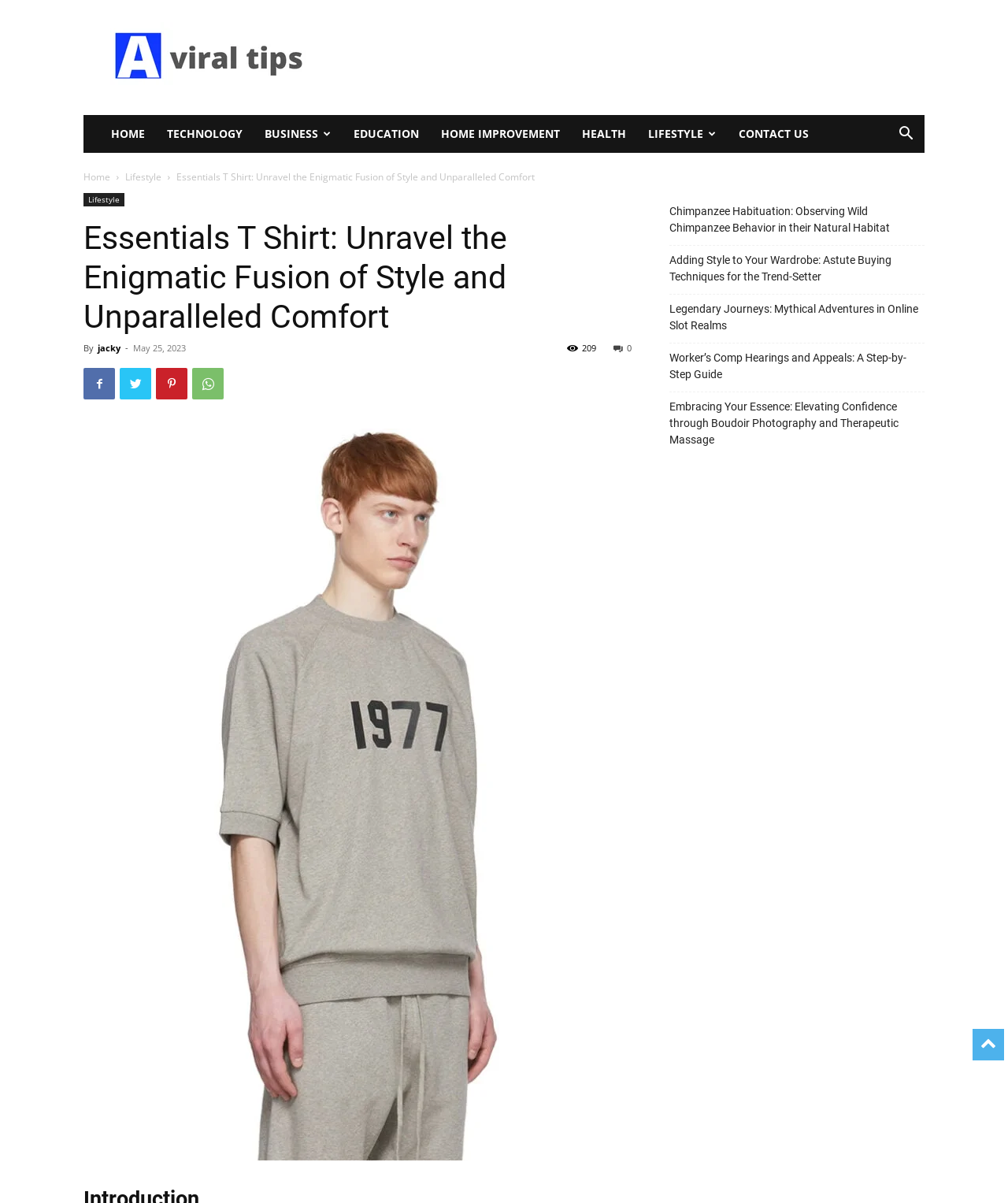Refer to the image and answer the question with as much detail as possible: What is the date of publication of the article 'Essentials T Shirt: Unravel the Enigmatic Fusion of Style and Unparalleled Comfort'?

I found the publication date by looking at the text 'May 25, 2023' below the article title, which indicates the date of publication.